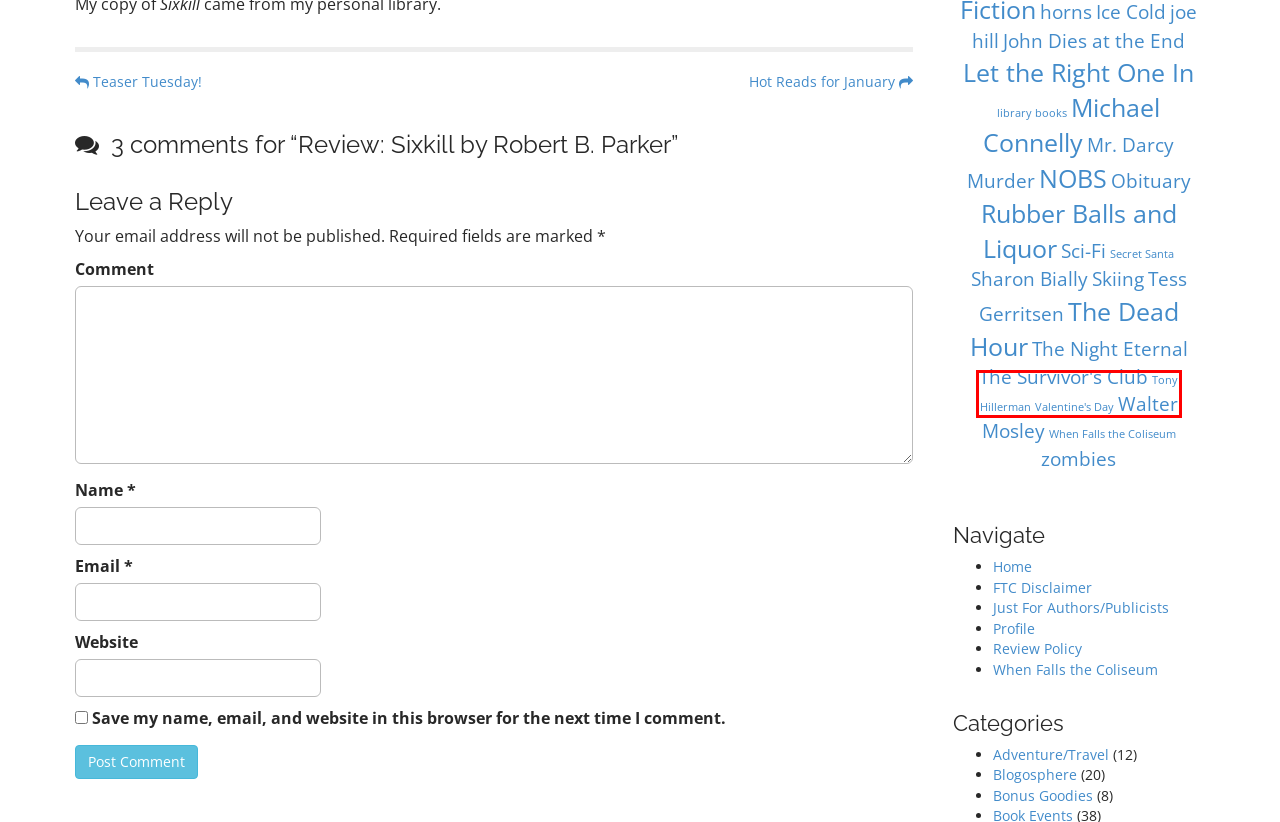You are presented with a screenshot of a webpage that includes a red bounding box around an element. Determine which webpage description best matches the page that results from clicking the element within the red bounding box. Here are the candidates:
A. John Dies at the End – Alive on the Shelves
B. Adventure/Travel – Alive on the Shelves
C. Murder – Alive on the Shelves
D. Sharon Bially – Alive on the Shelves
E. Tess Gerritsen – Alive on the Shelves
F. Tony Hillerman – Alive on the Shelves
G. Let the Right One In – Alive on the Shelves
H. zombies – Alive on the Shelves

F